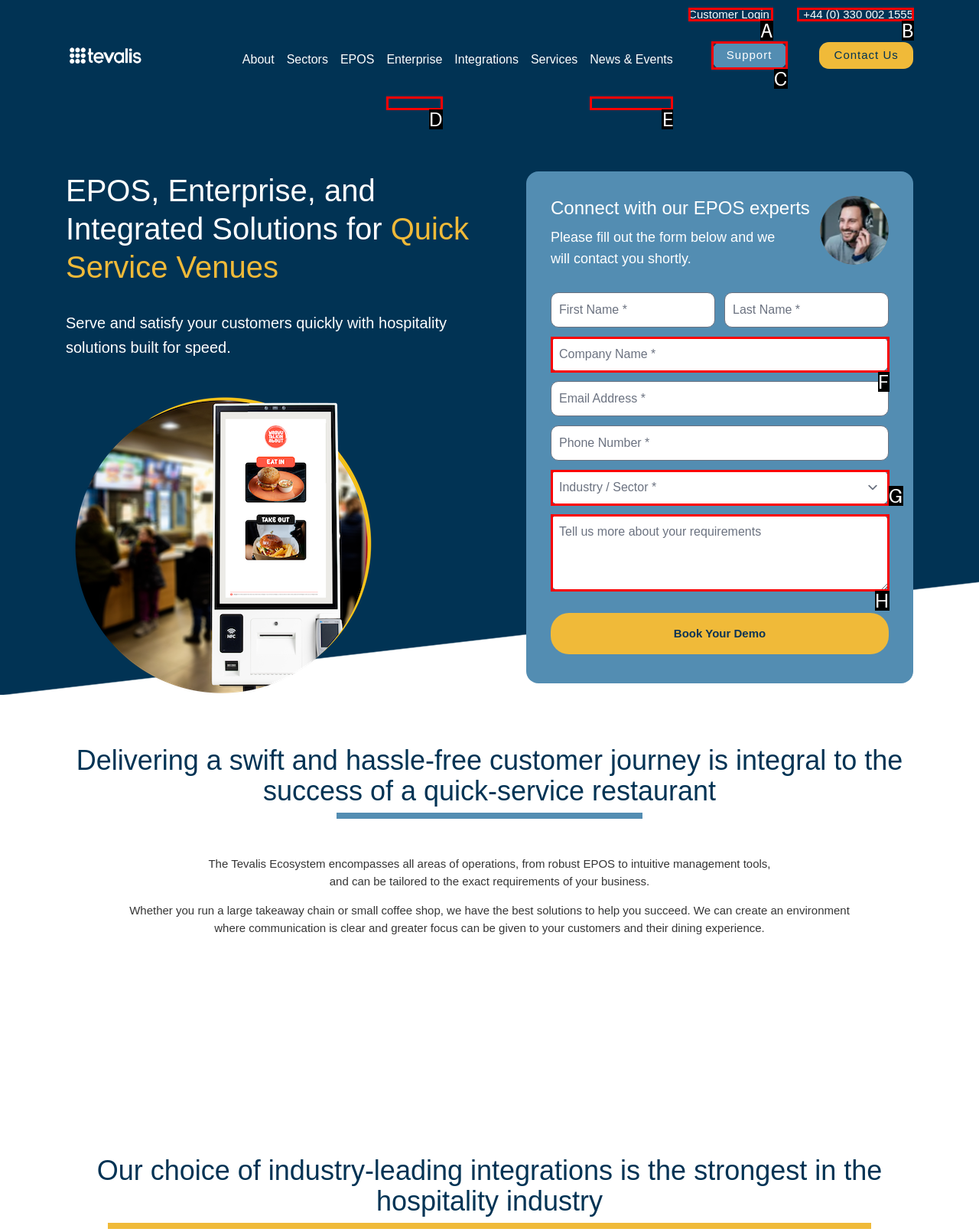Which lettered option should be clicked to achieve the task: Click Support? Choose from the given choices.

C